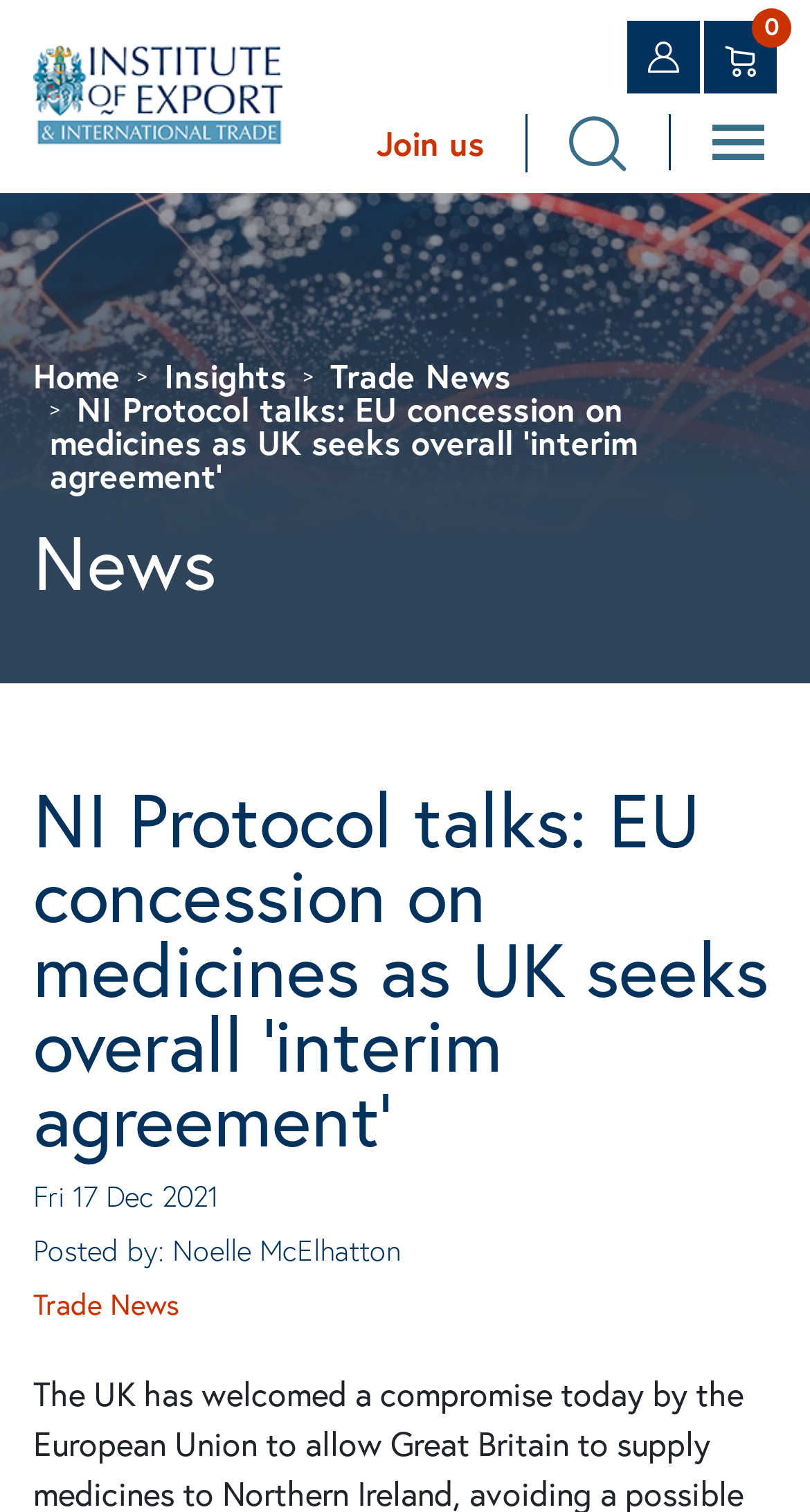Determine the bounding box coordinates for the clickable element required to fulfill the instruction: "Search". Provide the coordinates as four float numbers between 0 and 1, i.e., [left, top, right, bottom].

[0.703, 0.076, 0.774, 0.113]